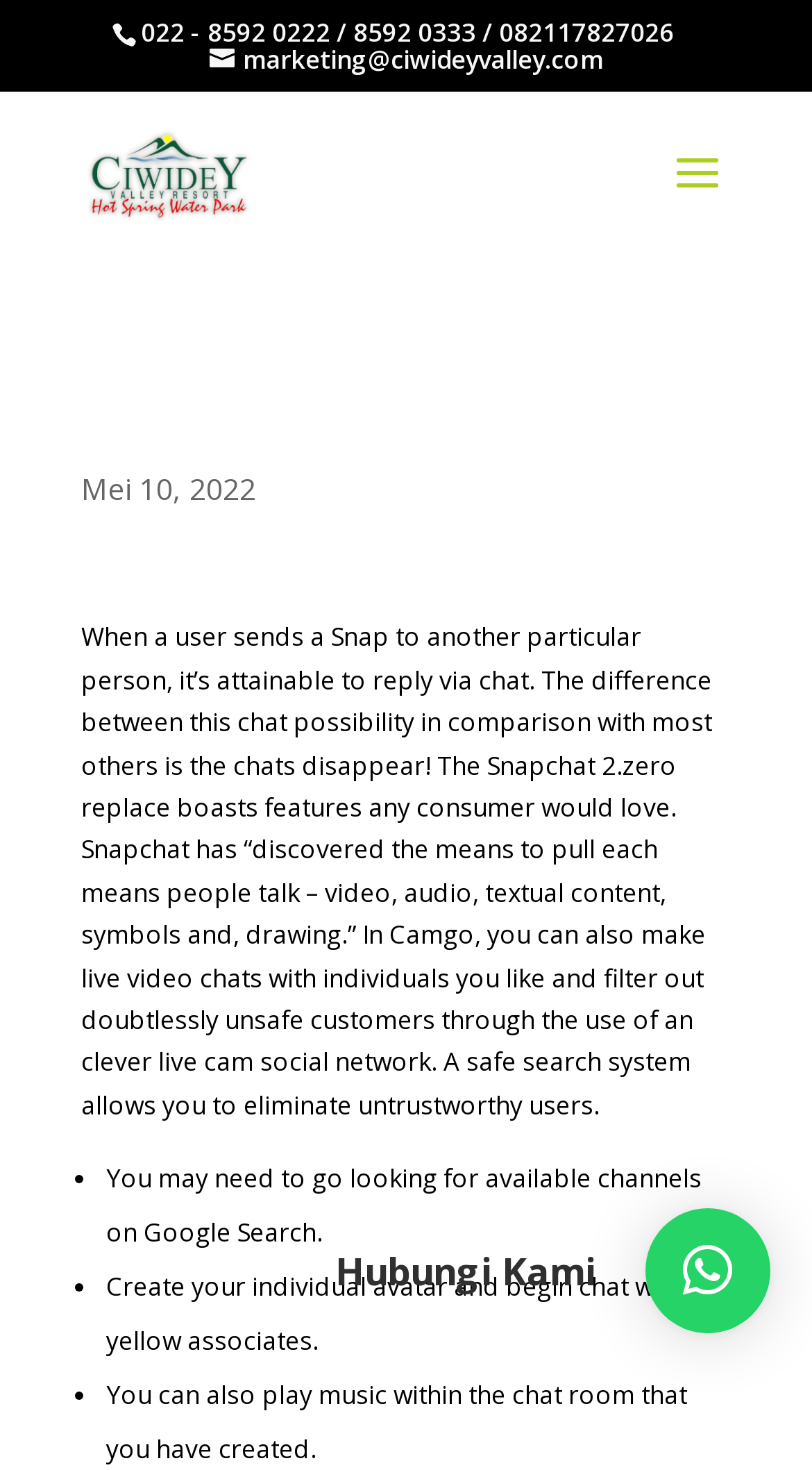Convey a detailed summary of the webpage, mentioning all key elements.

The webpage is about 321 Chat and Ciwidey Valley Resort. At the top, there is a phone number and three contact links: an email address, a link to Ciwidey Valley Resort, and an image of the resort's logo. Below the logo, there is a heading "321 Chat" and a date "Mei 10, 2022". 

Under the date, there is a long paragraph of text describing the features of Snapchat 2.0 and Camgo, a live video chat platform. The text explains how Snapchat allows users to communicate through video, audio, text, symbols, and drawing, and how Camgo enables users to make live video chats with others and filter out unsafe users.

Following the paragraph, there is a list of three bullet points. The first point suggests searching for available channels on Google Search. The second point invites users to create their own avatar and start chatting with yellow friends. The third point mentions the ability to play music in a created chat room.

At the bottom right corner of the page, there is a button labeled "× Hubungi Kami", which means "Contact Us" in Indonesian.